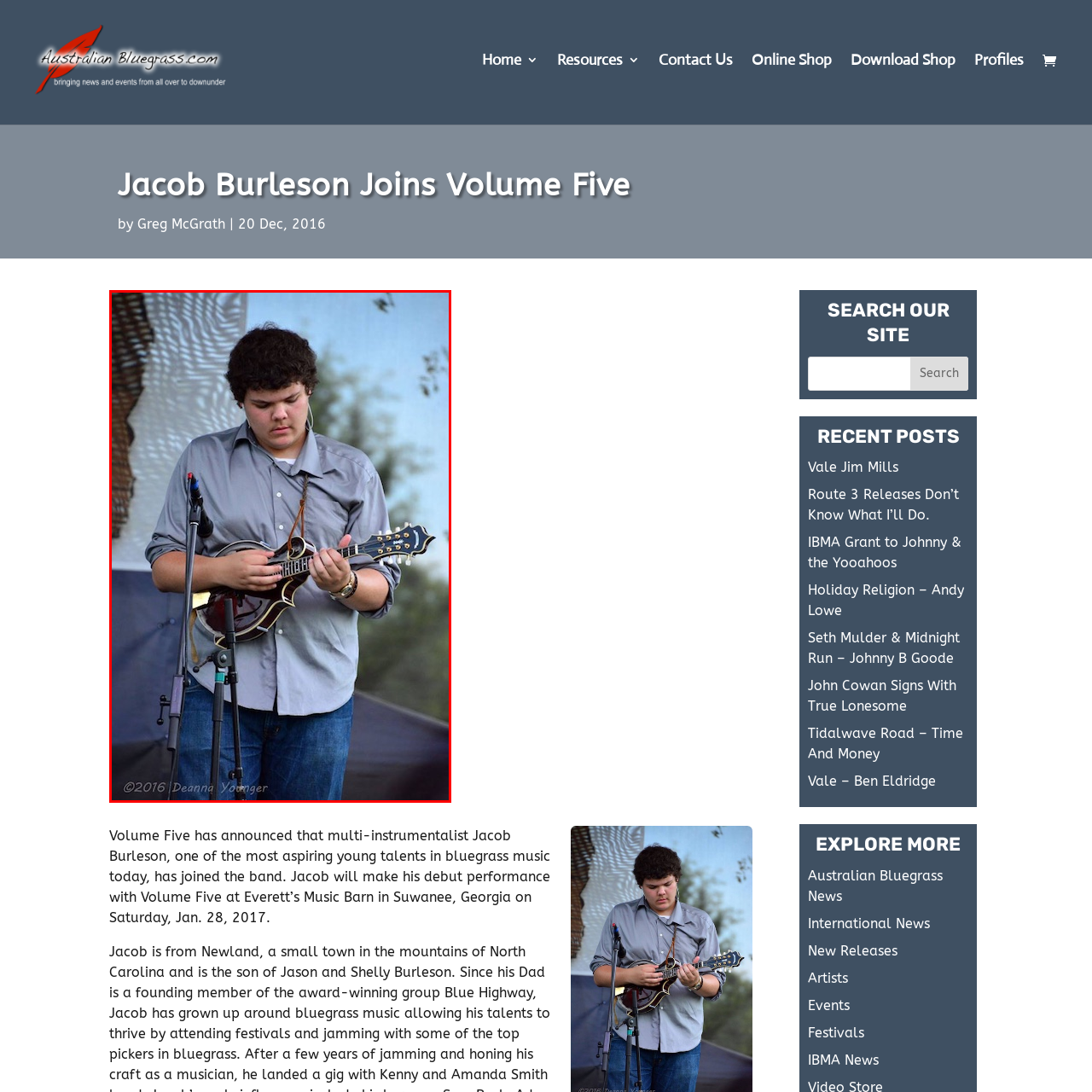What is the color of the musician's shirt?  
Observe the image highlighted by the red bounding box and supply a detailed response derived from the visual information in the image.

The musician is wearing a shirt that is described as light gray in color, which suggests a pale or pastel shade of gray.